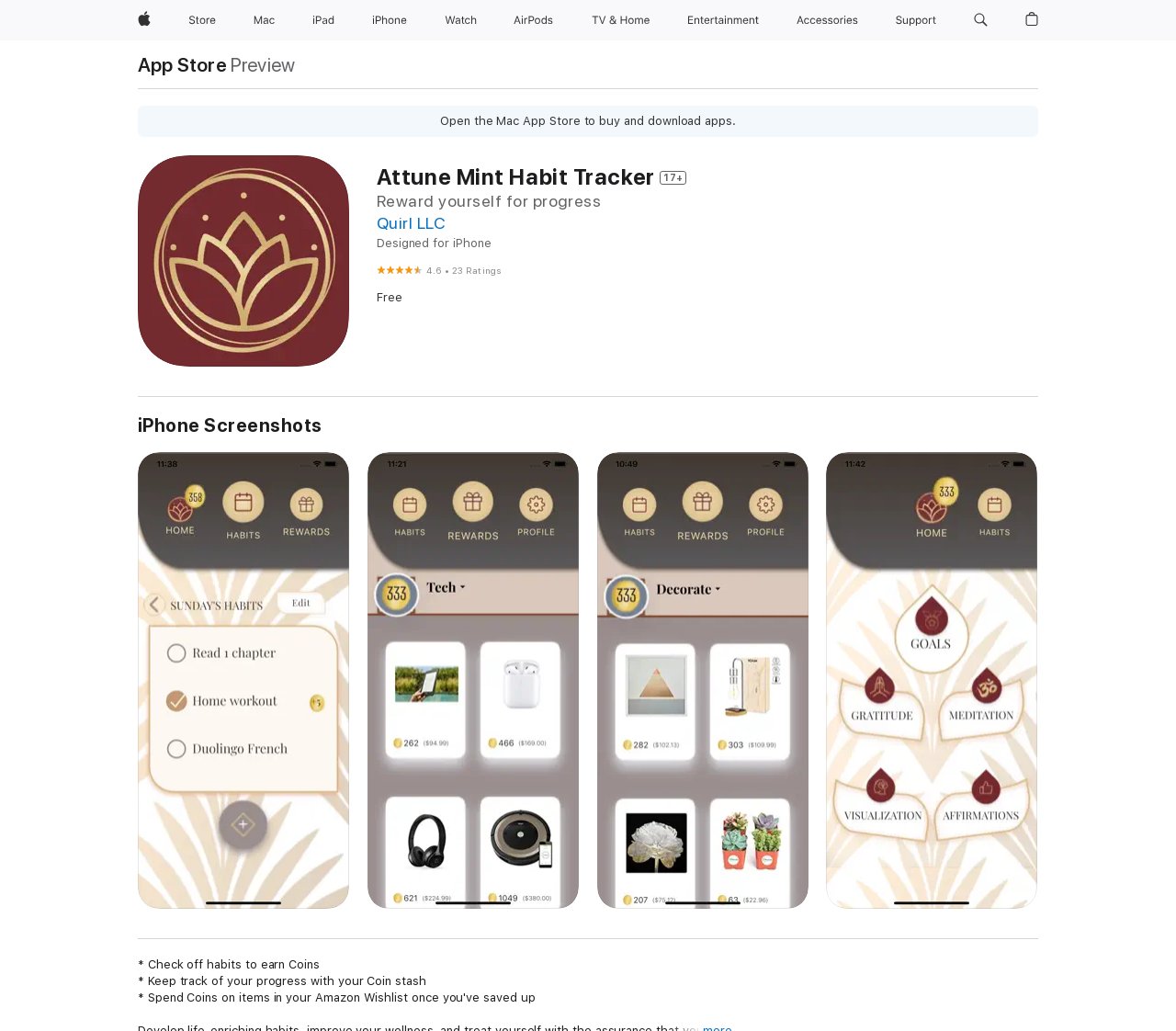What is the rating of Attune Mint Habit Tracker?
Please respond to the question with a detailed and well-explained answer.

The rating can be found in the section where it says '4.6 out of 5' with 23 ratings, which is located below the 'Designed for iPhone' heading.